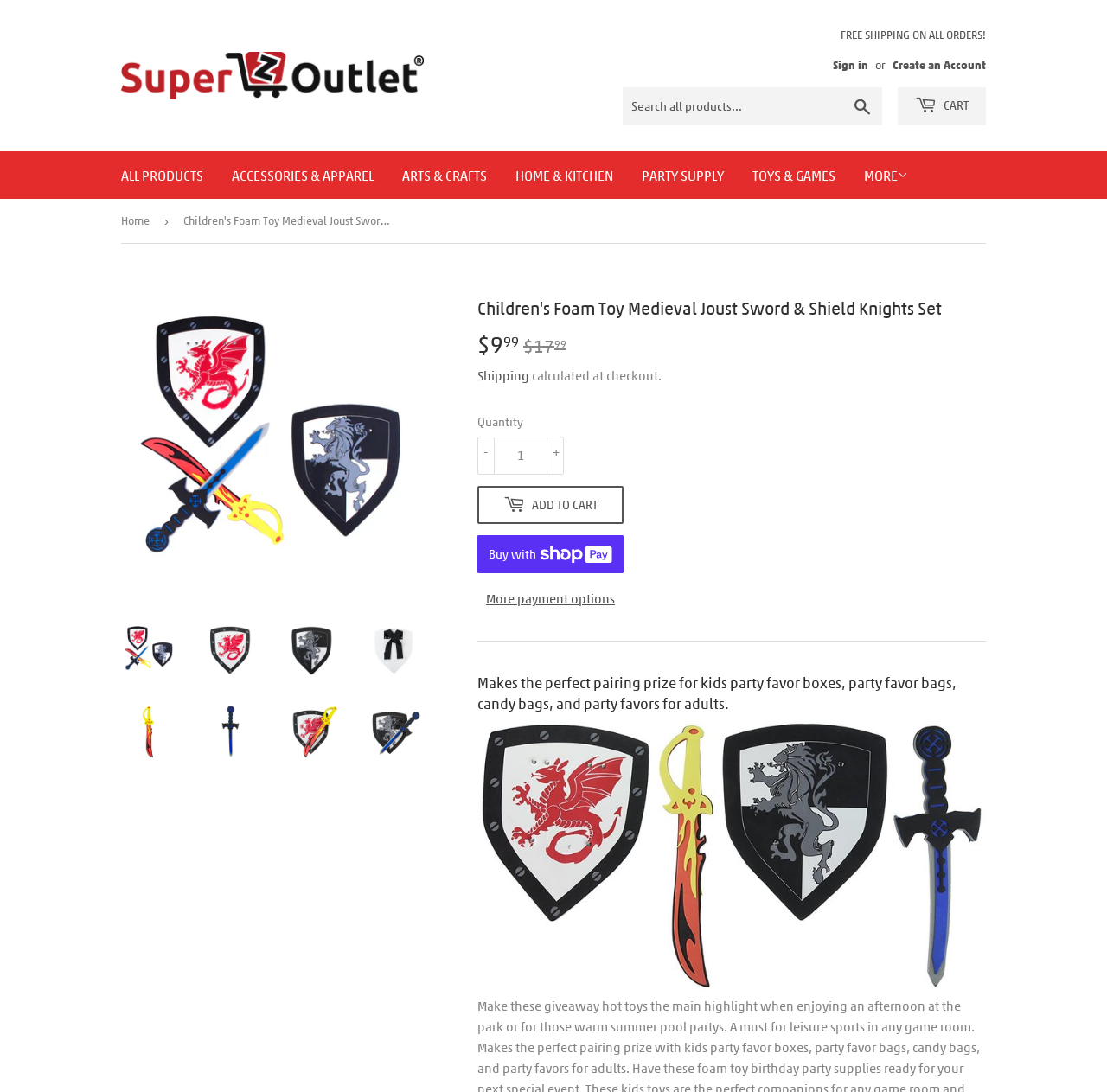Describe all the key features and sections of the webpage thoroughly.

This webpage is an e-commerce product page for a "Children's Foam Toy Medieval Joust Sword & Shield Knights Set". At the top, there is a navigation bar with links to "ALL PRODUCTS", "ACCESSORIES & APPAREL", "ARTS & CRAFTS", "HOME & KITCHEN", "PARTY SUPPLY", and "TOYS & GAMES". Below the navigation bar, there is a search bar and a link to the shopping cart.

On the left side of the page, there is a large image of the product, and below it, there are five smaller images of the same product. To the right of the images, there is a section with product information, including the product name, regular price, sale price, and a "Shipping" link. Below this section, there is a quantity selector and an "ADD TO CART" button.

Further down the page, there is a section with a heading that describes the product as a perfect pairing prize for kids' party favor boxes, party favor bags, candy bags, and party favors for adults. Above this section, there is a horizontal separator line.

At the very top of the page, there is a link to "Super Z Outlet" and a notification that says "FREE SHIPPING ON ALL ORDERS!". There are also links to "Sign in" and "Create an Account" on the top right side of the page.